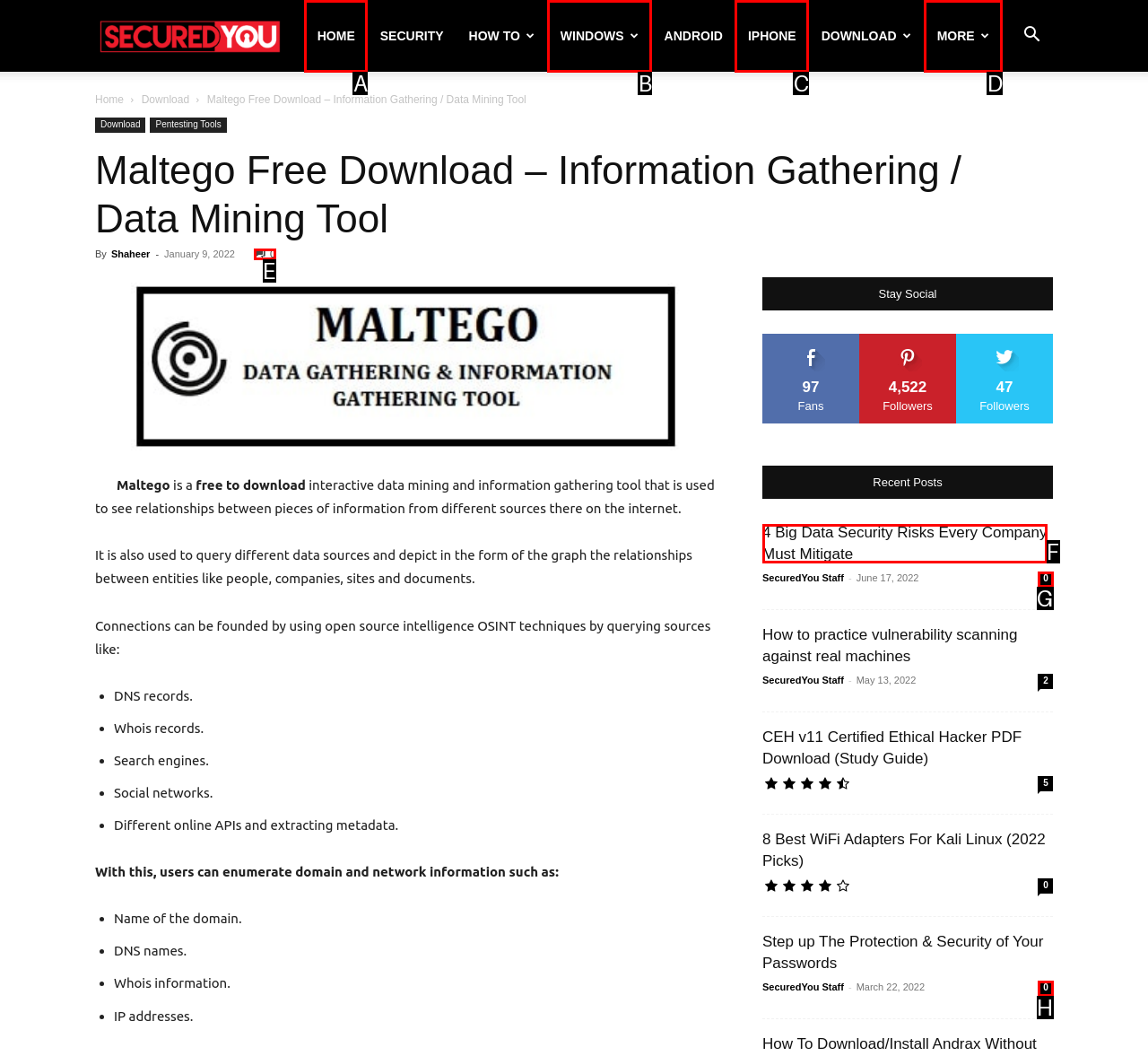Select the HTML element that needs to be clicked to carry out the task: Click the 'HOME' link
Provide the letter of the correct option.

A